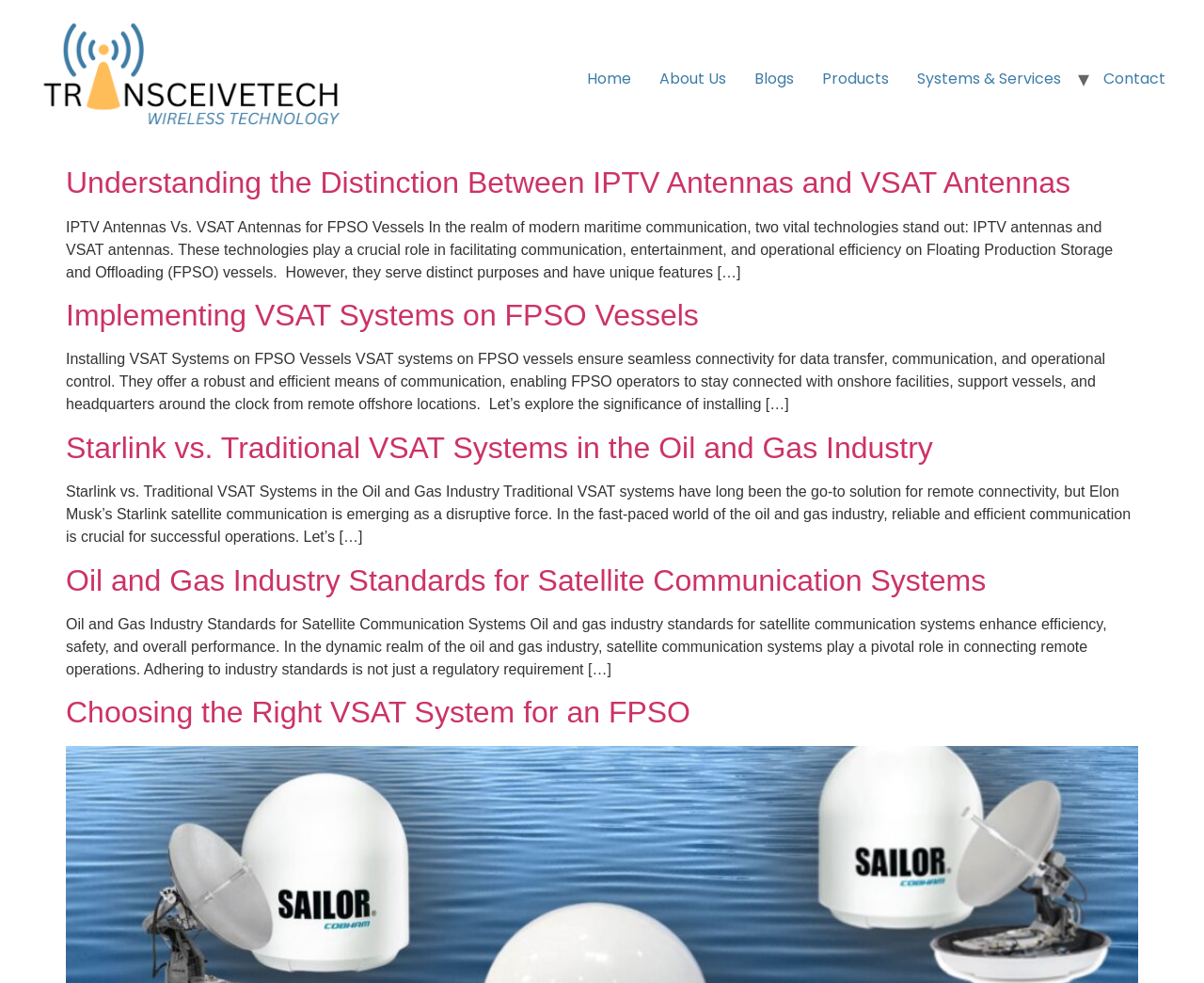Utilize the details in the image to give a detailed response to the question: How many links are in the navigation menu?

I examined the links in the navigation menu, which are 'Home', 'About Us', 'Blogs', 'Products', 'Systems & Services', and 'Contact'. There are six links in total.